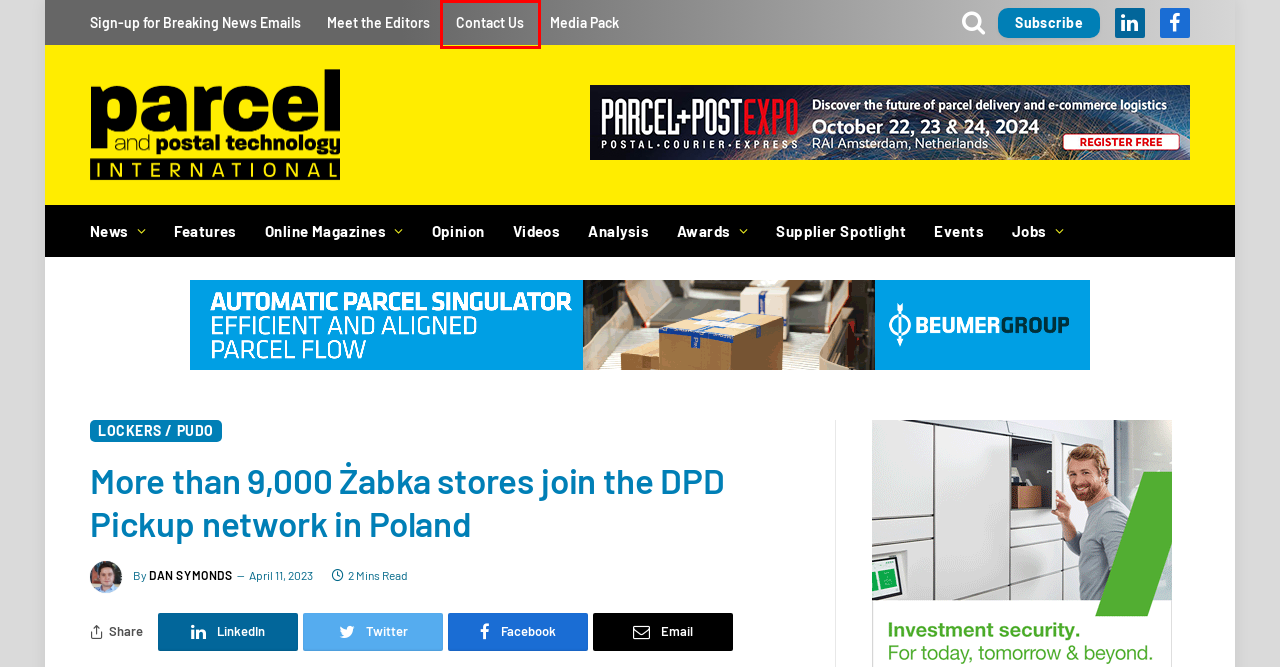Given a screenshot of a webpage with a red bounding box around an element, choose the most appropriate webpage description for the new page displayed after clicking the element within the bounding box. Here are the candidates:
A. Parcel and Postal Technology International Awards 2024 - Parcel and Postal Technology International
B. Postal & Parcel Technology Videos | UKi Media & Events
C. Parcel & Postal Technology Suppliers | Spotlight | UKi Media & Events
D. Parcel & Postal Technology Jobs | Vacancies | UKi Media & Events
E. Contact Us - Parcel and Postal Technology International
F. Parcel and Postal Technology Publications | UKi Media & Events
G. Lockers & PUDO News | Parcel and Postal Technology | UKi Media & Events
H. Postal and Parcel Technology Industry Analysis

E